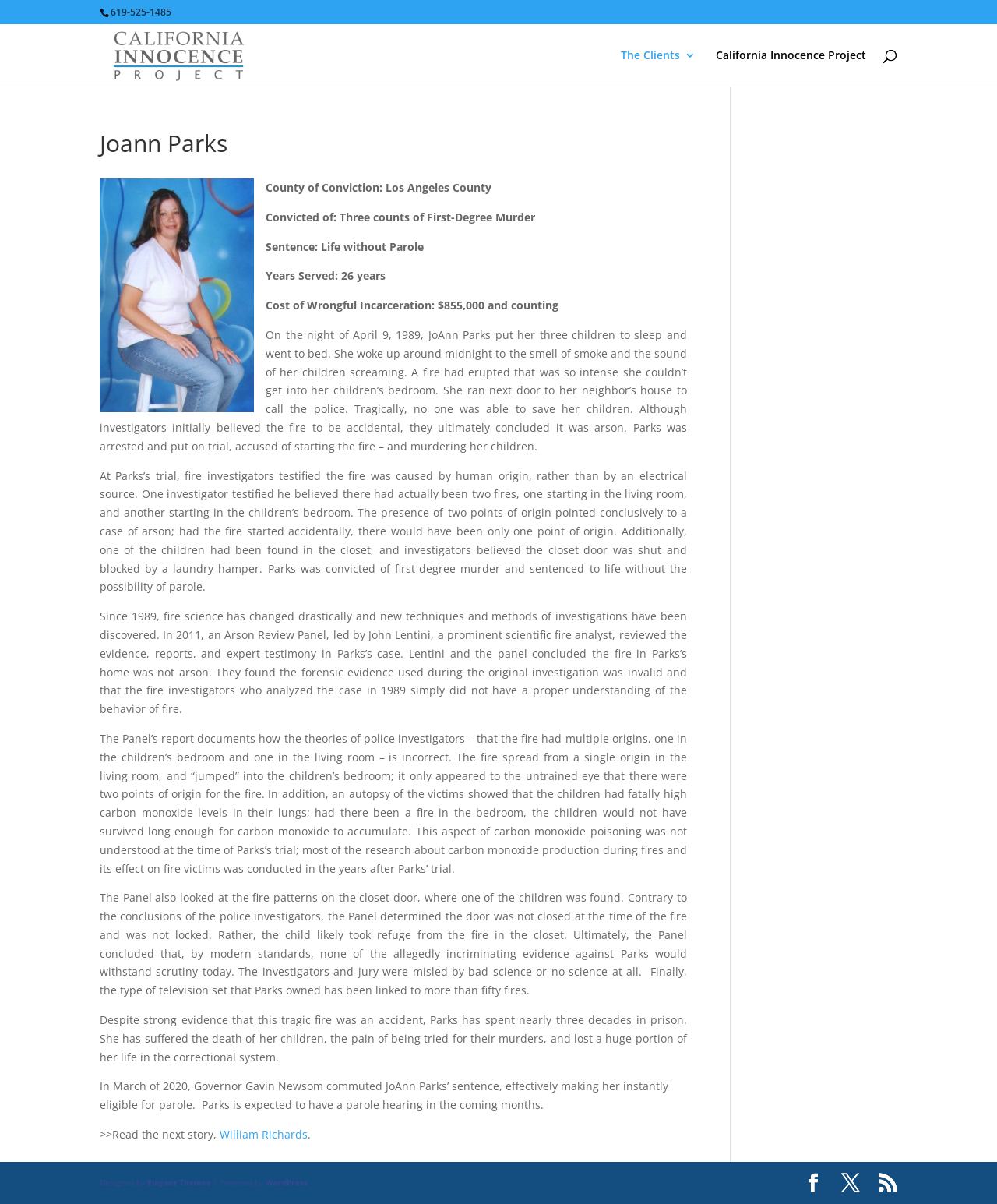Please specify the coordinates of the bounding box for the element that should be clicked to carry out this instruction: "Read the story of Joann Parks". The coordinates must be four float numbers between 0 and 1, formatted as [left, top, right, bottom].

[0.1, 0.109, 0.689, 0.95]